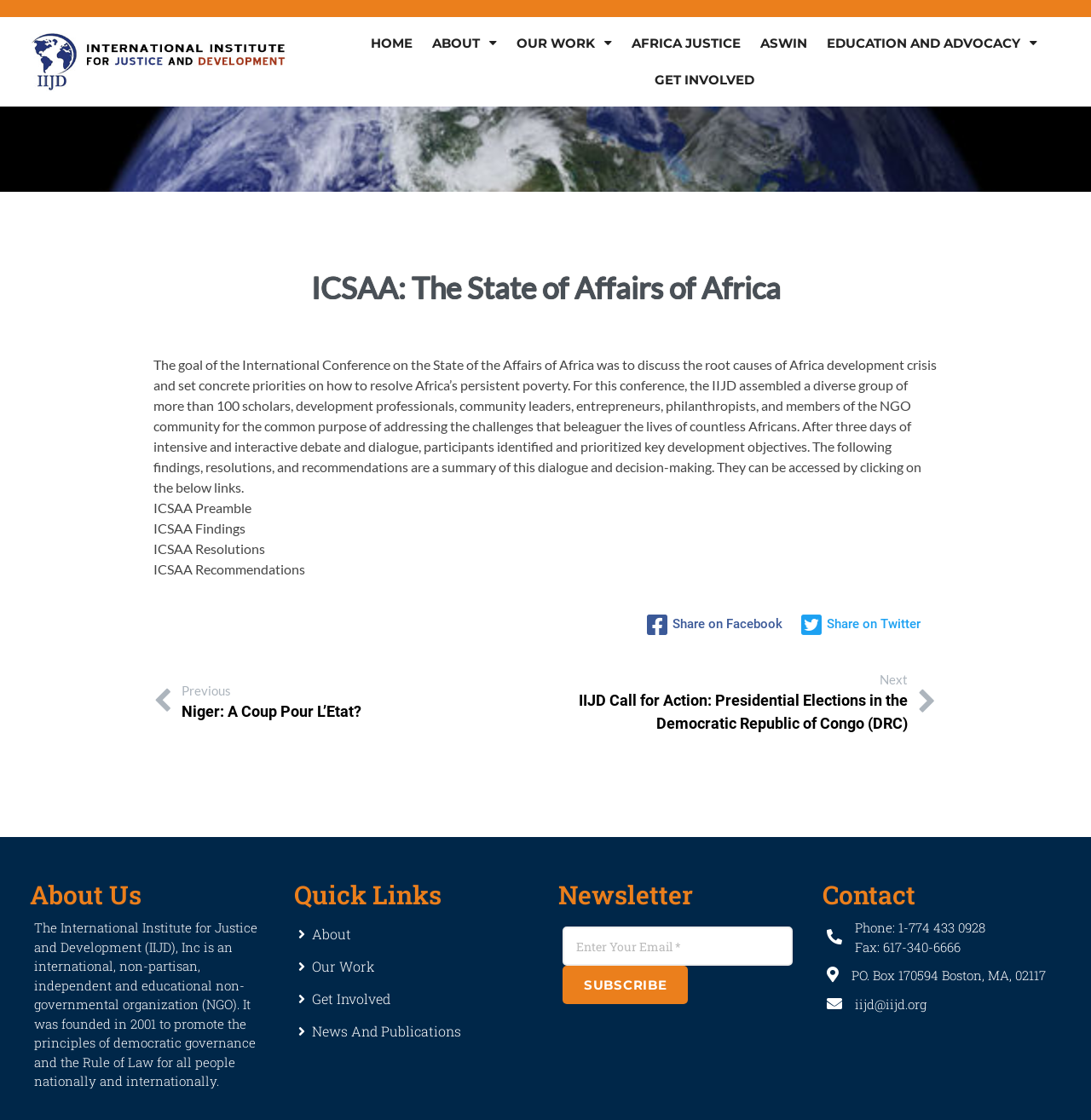What is the name of the conference?
We need a detailed and meticulous answer to the question.

The name of the conference can be found in the StaticText element with the text 'ICSAA: The State of Affairs of Africa' at the top of the webpage.